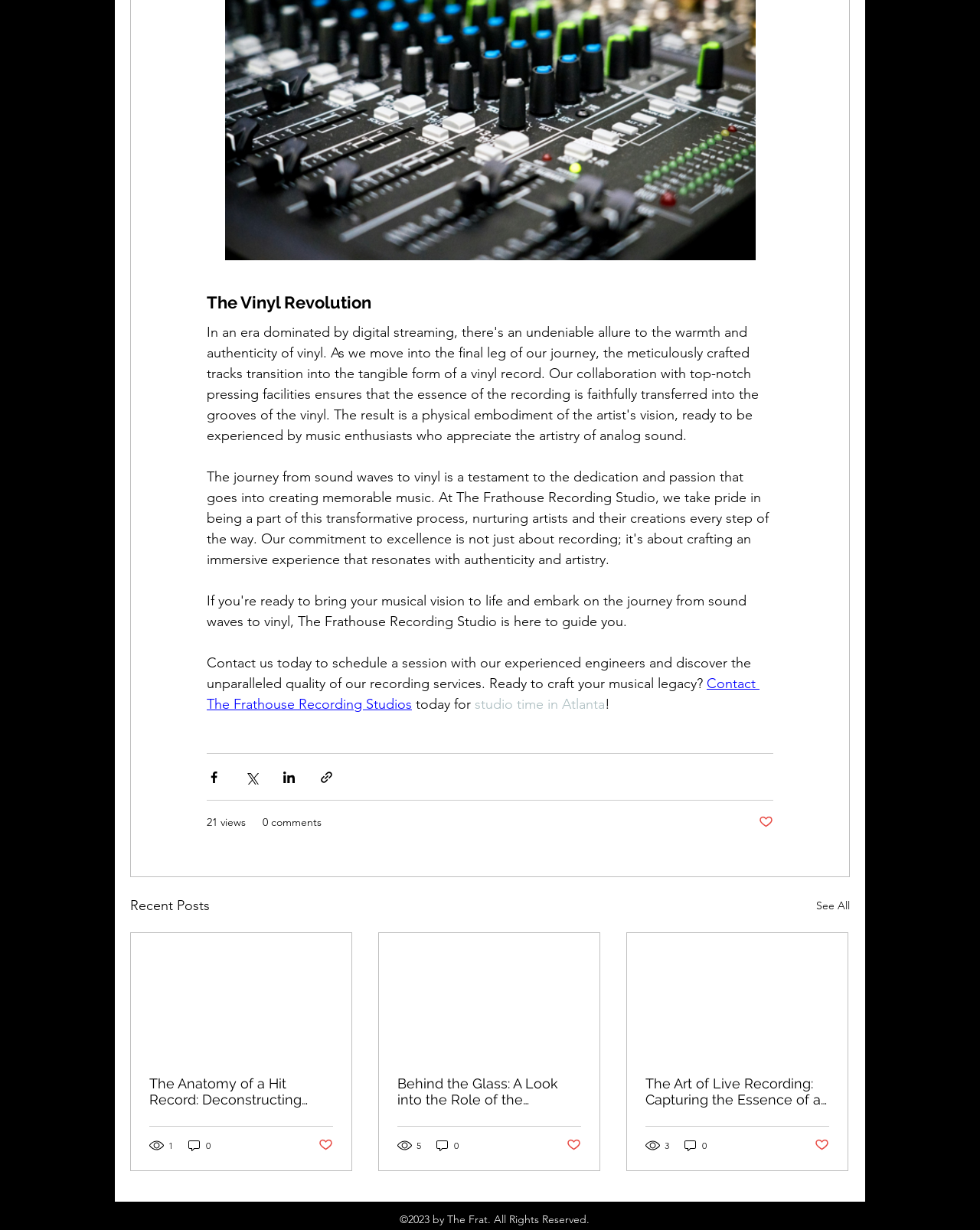Locate the bounding box of the UI element based on this description: "Contact The Frathouse Recording Studios". Provide four float numbers between 0 and 1 as [left, top, right, bottom].

[0.211, 0.549, 0.775, 0.579]